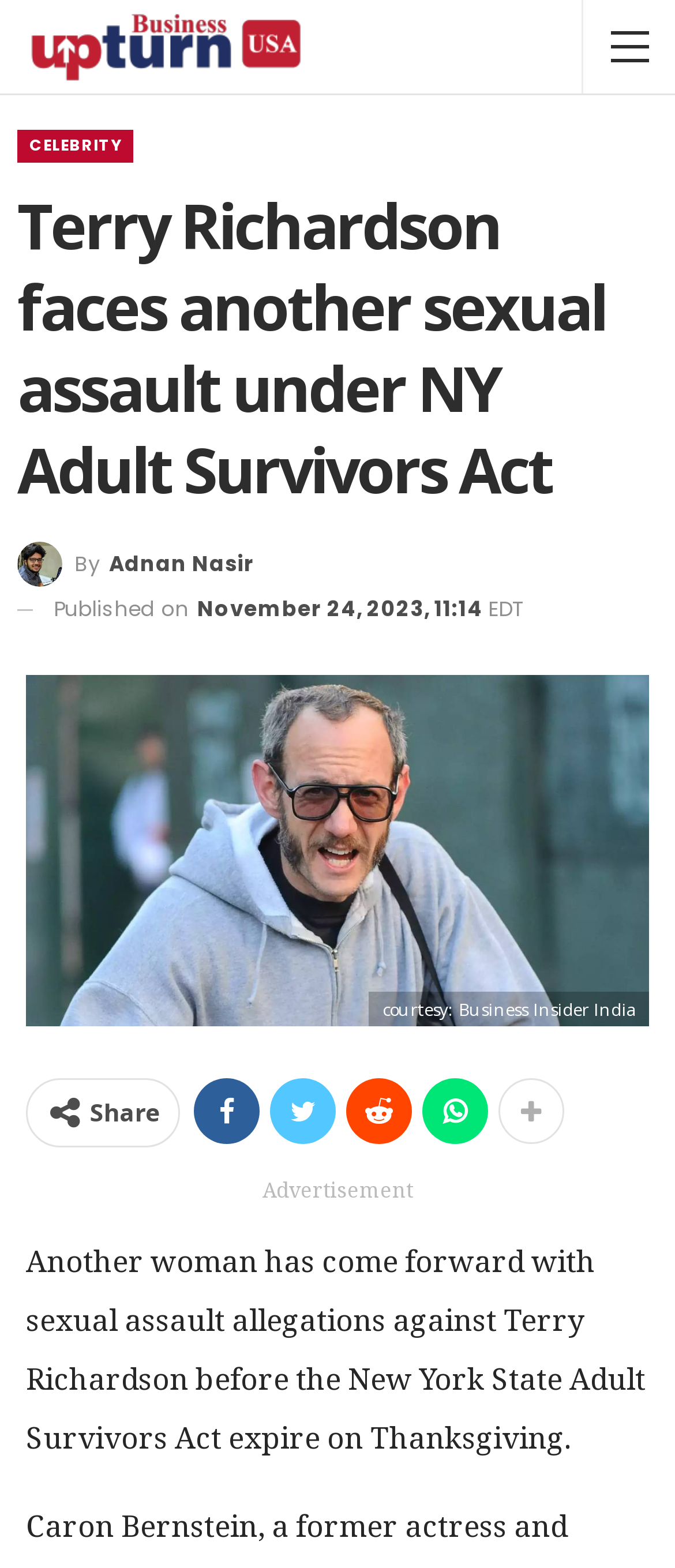What is the category of the article?
Carefully examine the image and provide a detailed answer to the question.

The category of the article can be found by looking at the link element with the text 'CELEBRITY' which is located at the top of the webpage.